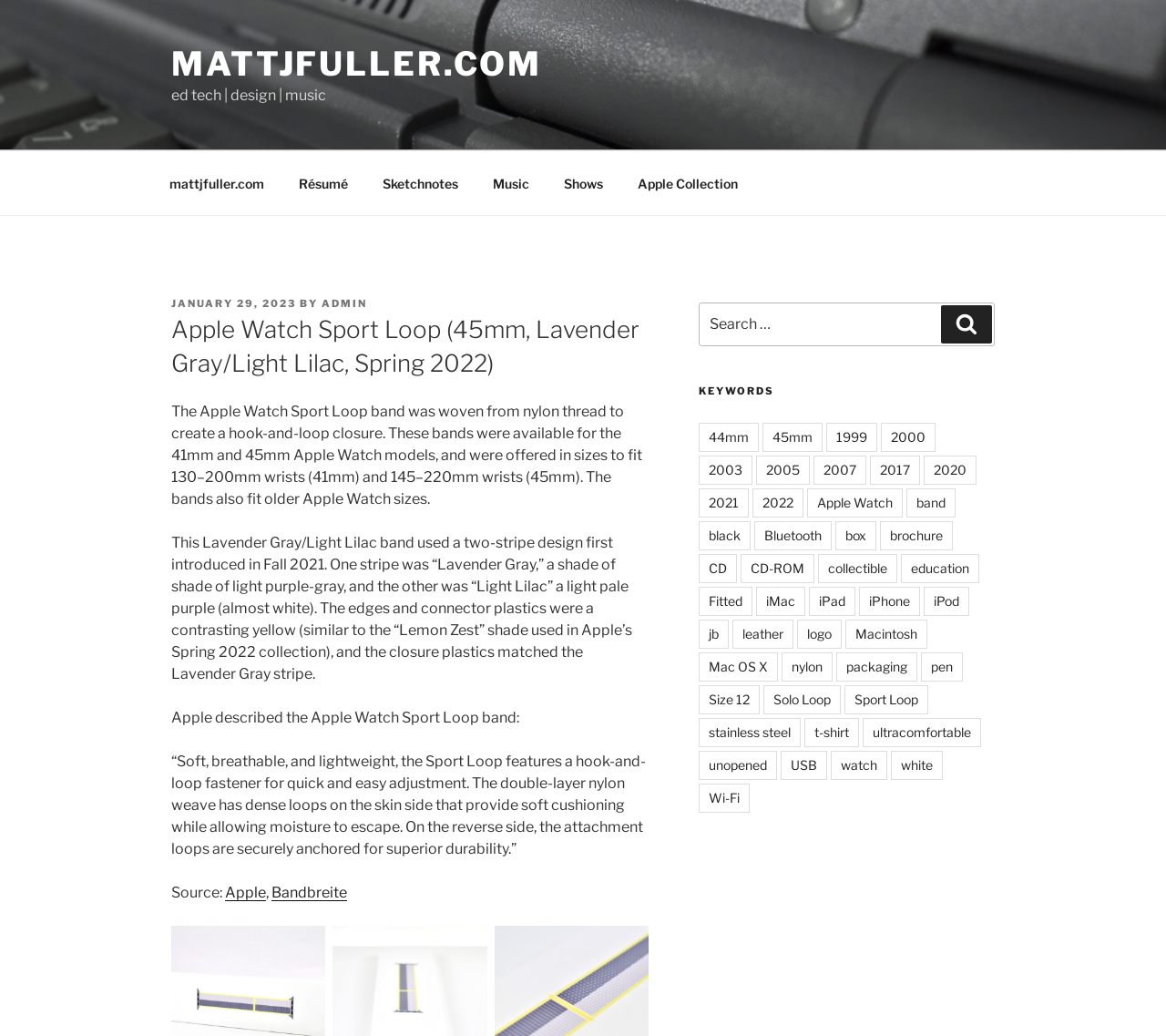Please identify the bounding box coordinates of the element that needs to be clicked to execute the following command: "Click on the 'Apple Watch Sport Loop (45mm, Lavender Gray/Light Lilac, Spring 2022)' heading". Provide the bounding box using four float numbers between 0 and 1, formatted as [left, top, right, bottom].

[0.147, 0.303, 0.556, 0.367]